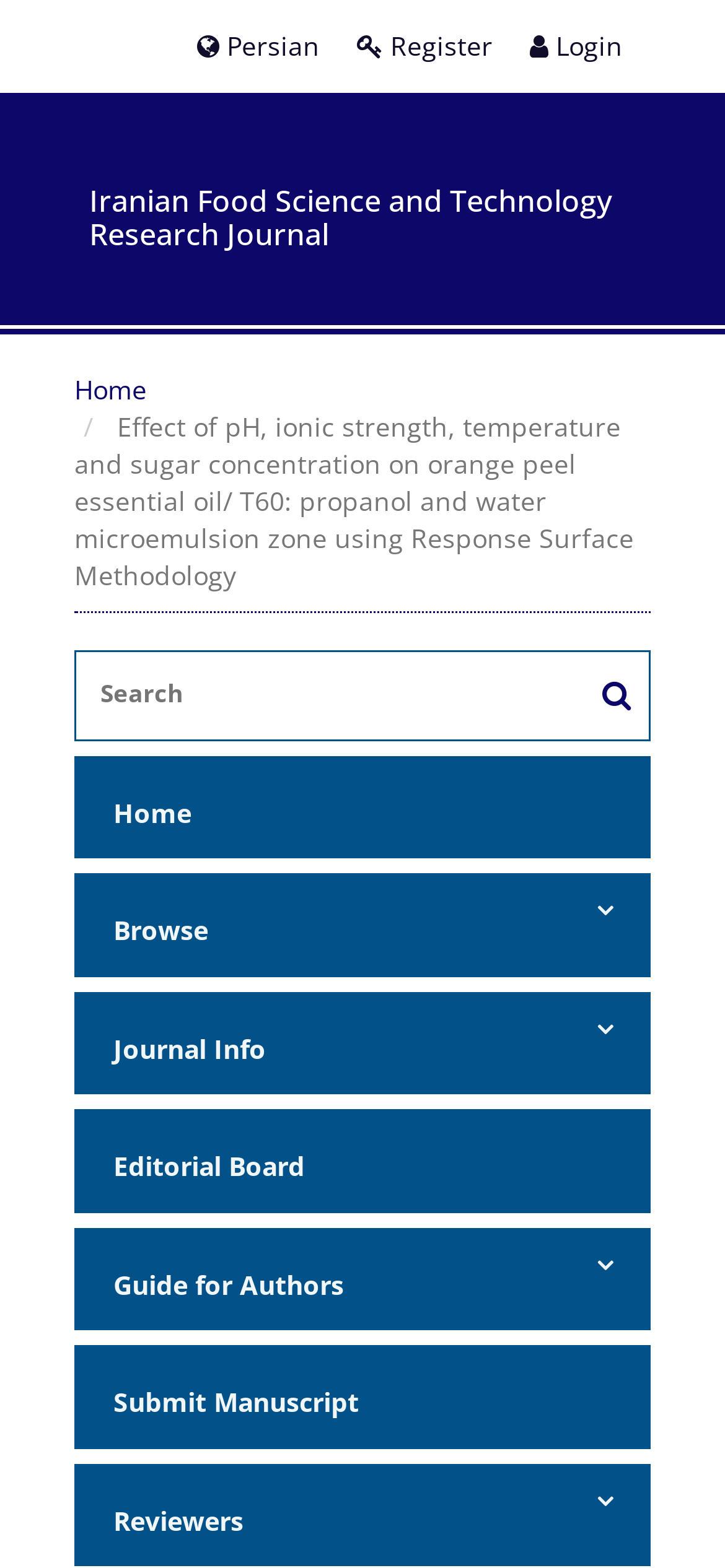Please answer the following question as detailed as possible based on the image: 
How many links are in the top navigation bar?

I counted the links in the top navigation bar, which are 'Register', 'Login', 'Persian', and 'Iranian Food Science and Technology Research Journal', so there are 4 links in total.